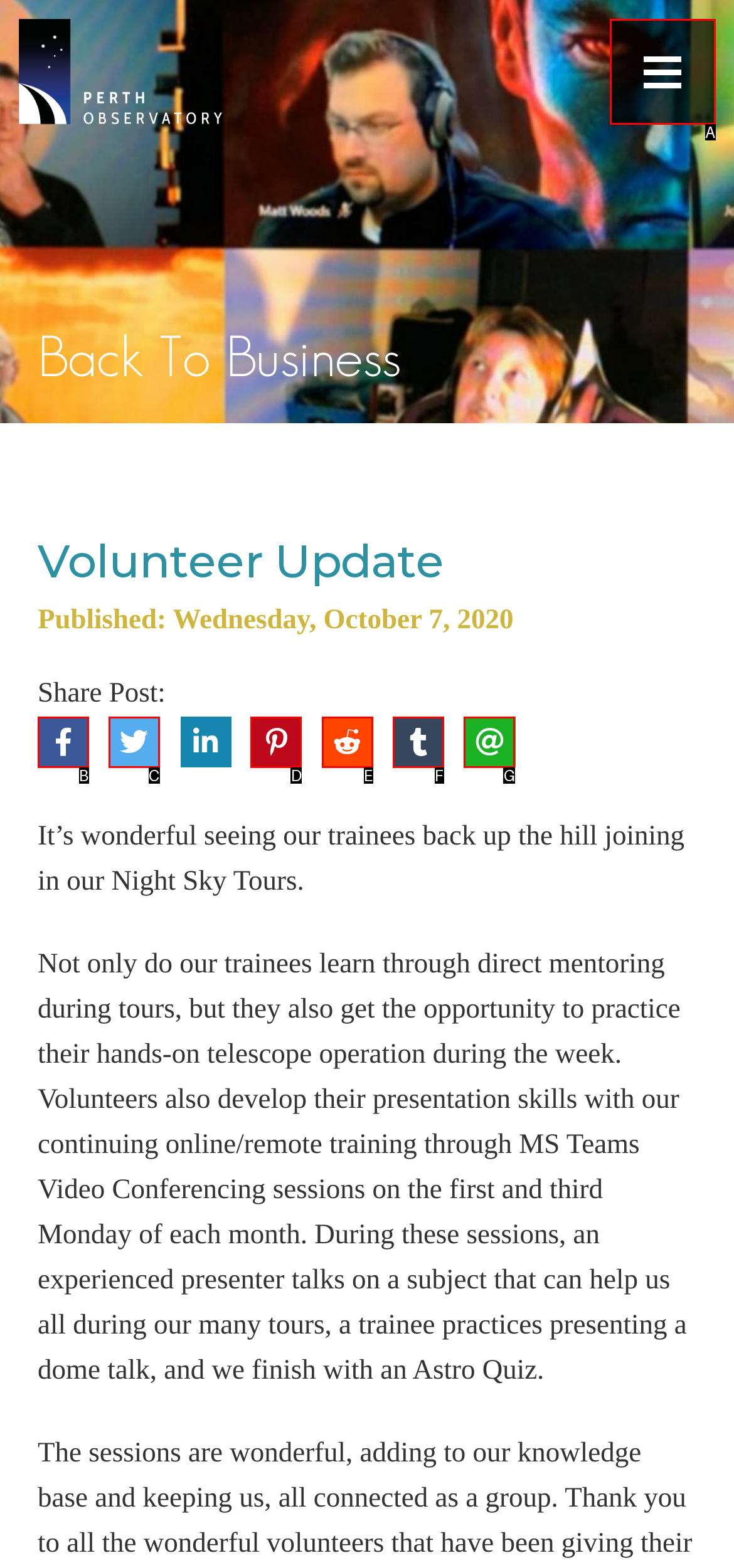From the provided options, which letter corresponds to the element described as: aria-label="Toggle Navigation"
Answer with the letter only.

A